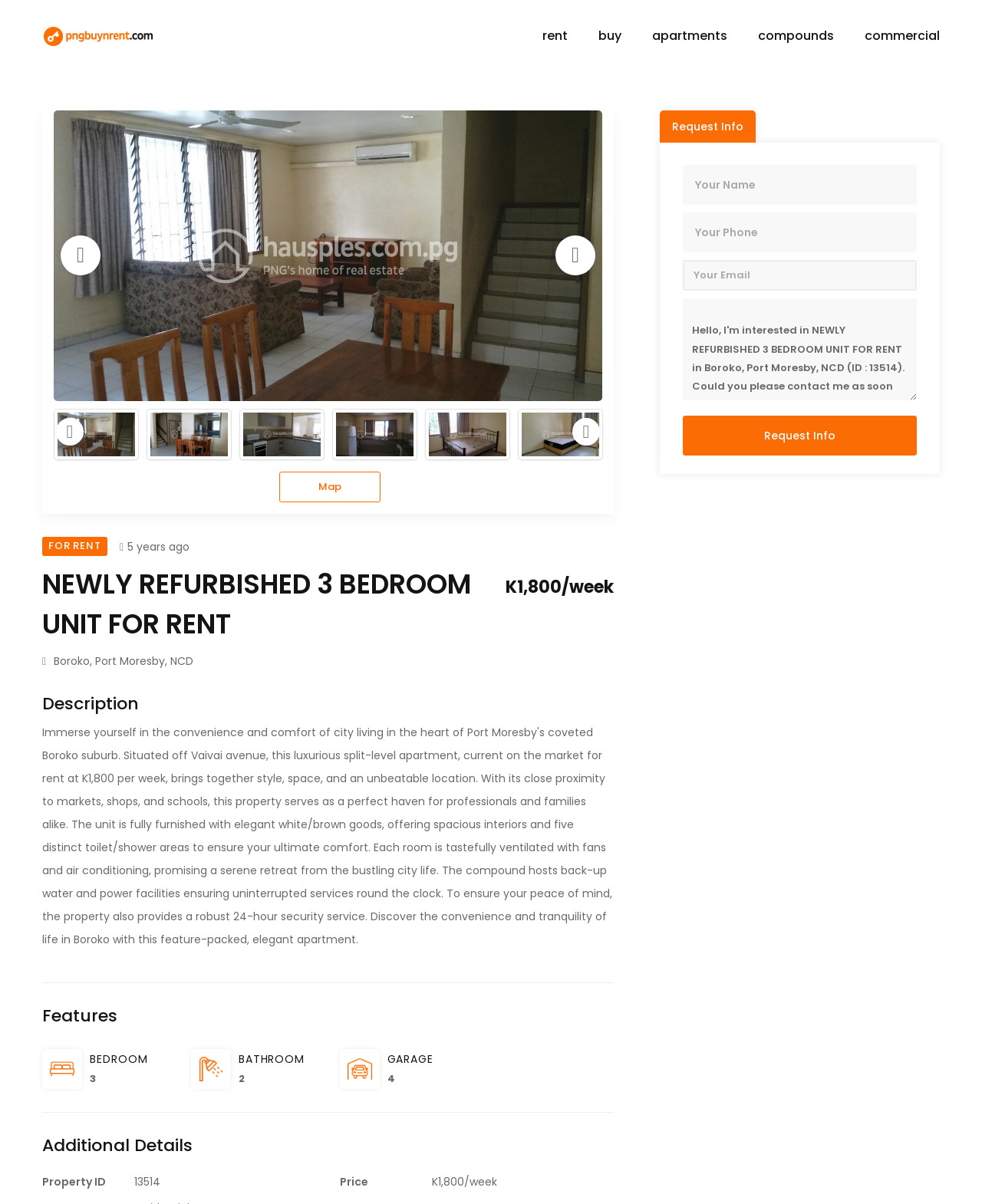From the element description: "name="contact_name" placeholder="Your Name"", extract the bounding box coordinates of the UI element. The coordinates should be expressed as four float numbers between 0 and 1, in the order [left, top, right, bottom].

[0.695, 0.137, 0.934, 0.17]